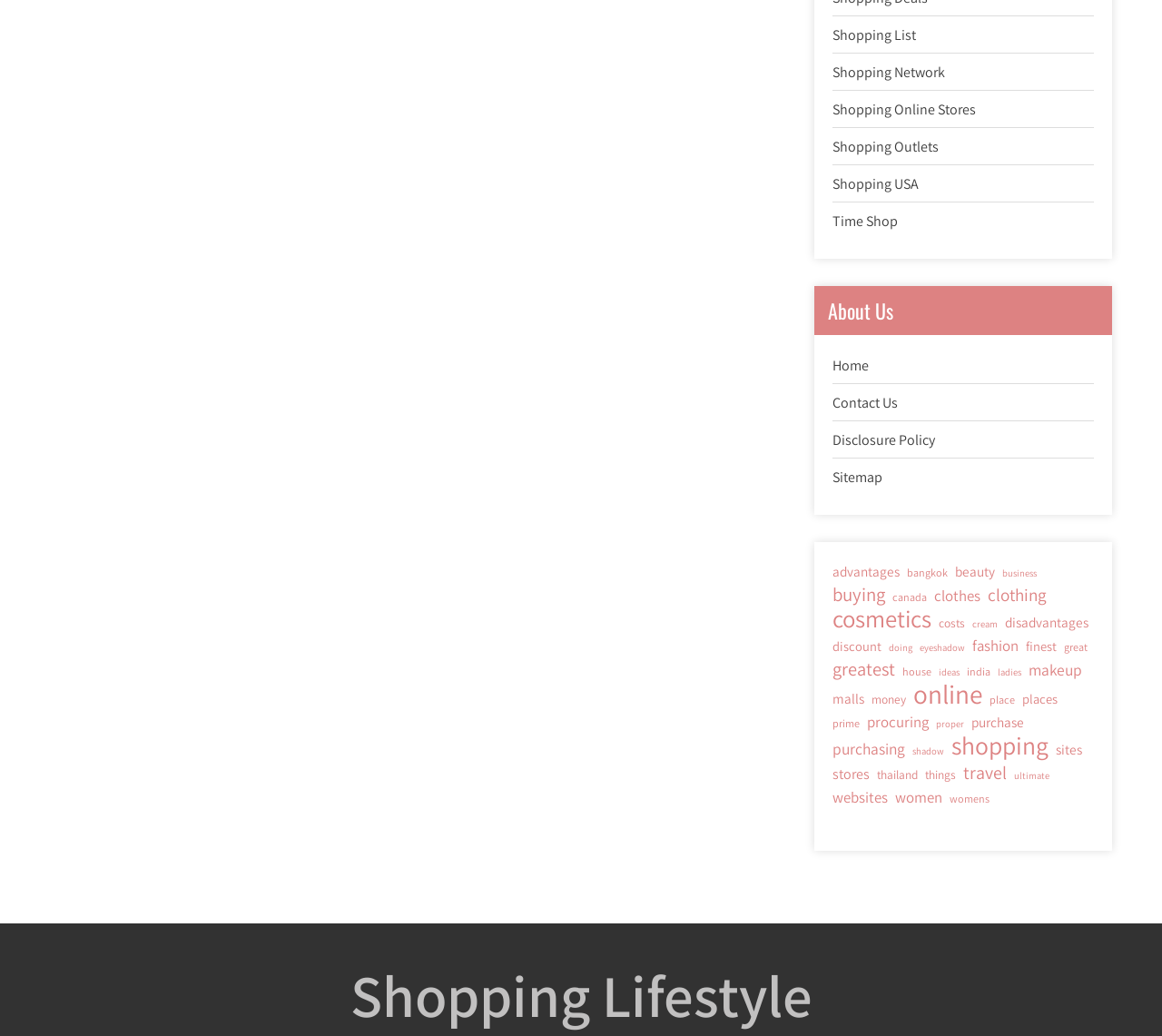Please locate the clickable area by providing the bounding box coordinates to follow this instruction: "Click on Shopping List".

[0.717, 0.024, 0.789, 0.043]